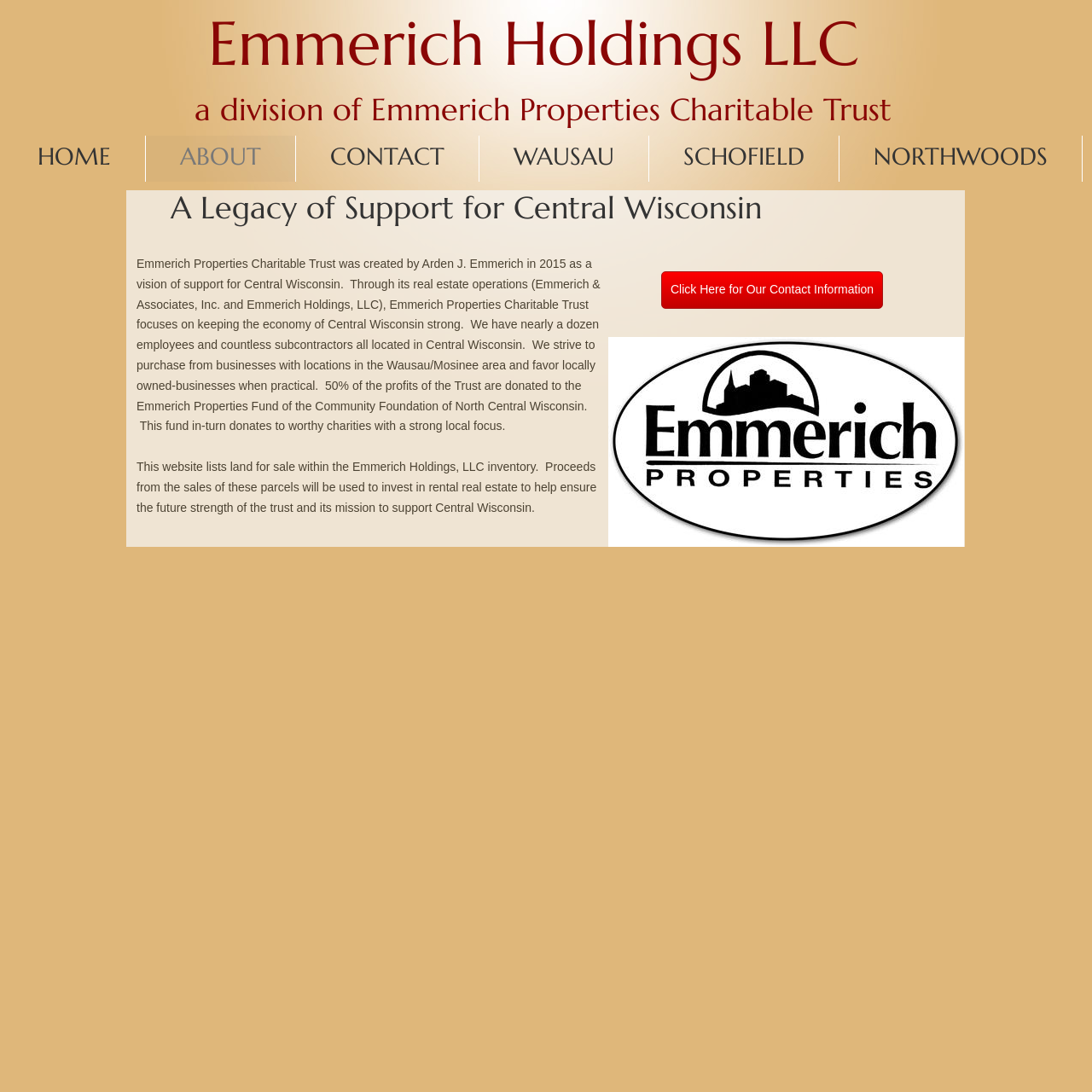Ascertain the bounding box coordinates for the UI element detailed here: "Contact". The coordinates should be provided as [left, top, right, bottom] with each value being a float between 0 and 1.

[0.271, 0.124, 0.439, 0.166]